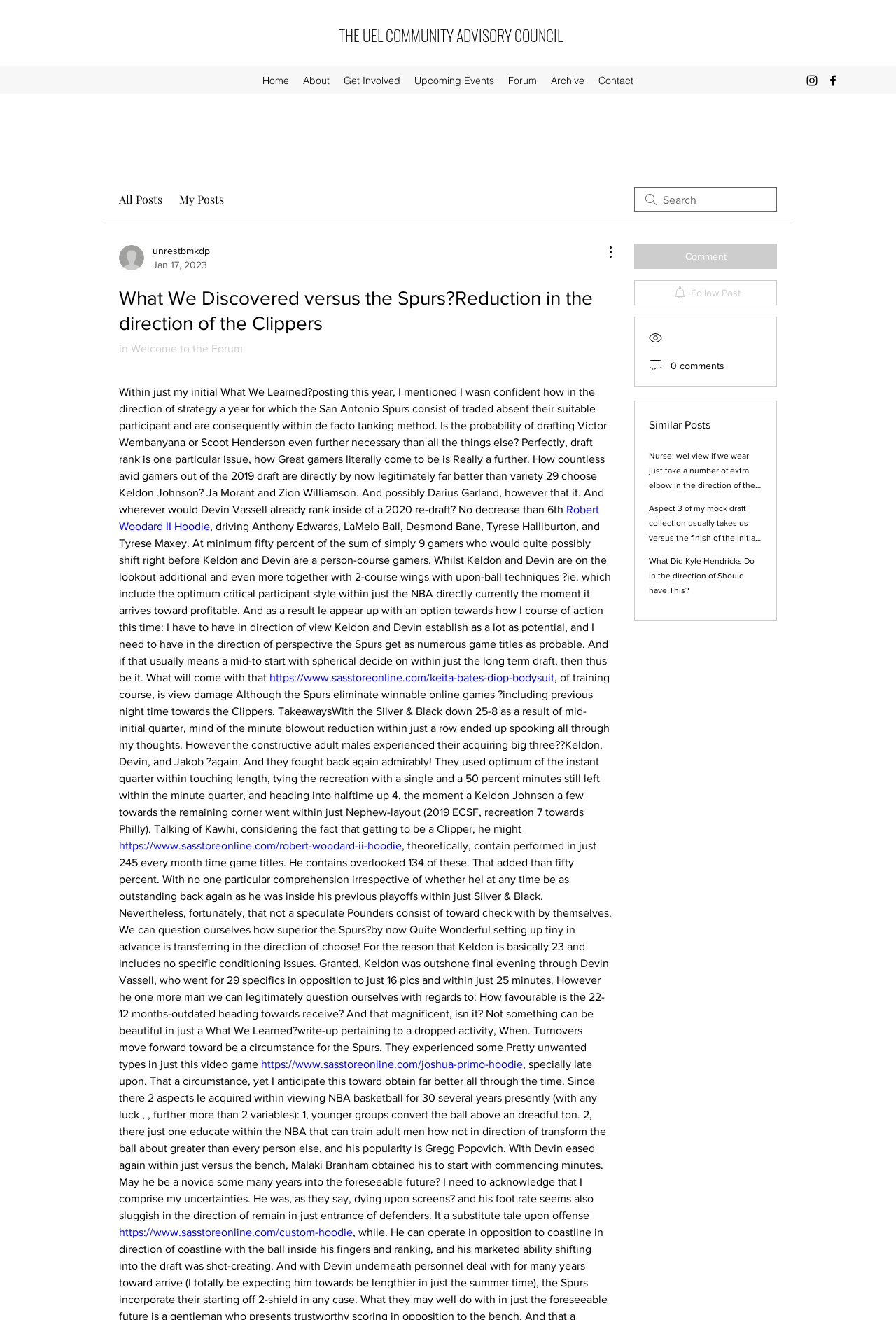Show the bounding box coordinates of the element that should be clicked to complete the task: "Click on the 'Comment' button".

[0.708, 0.185, 0.867, 0.204]